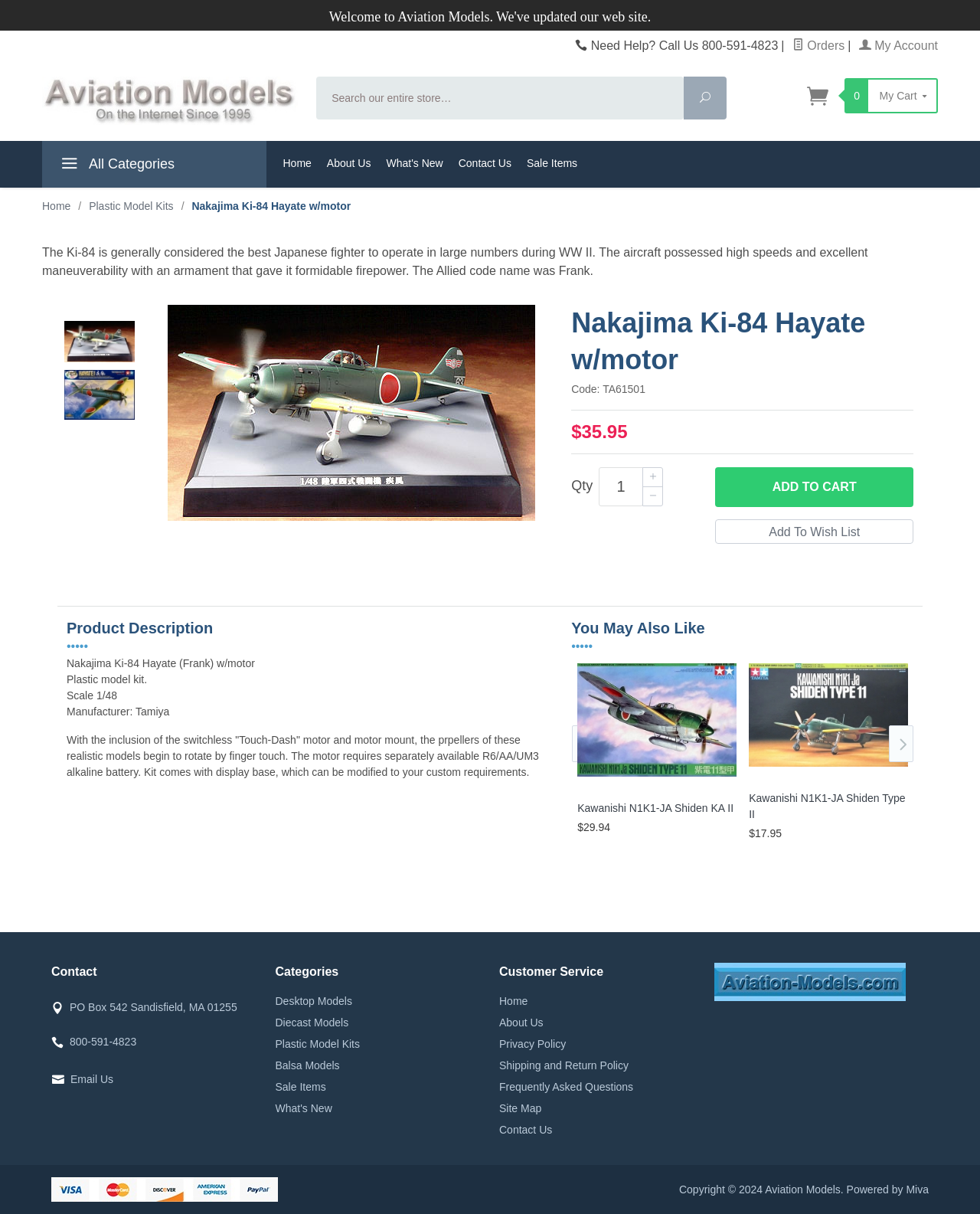Locate the bounding box coordinates of the area where you should click to accomplish the instruction: "Search for a product".

[0.322, 0.064, 0.698, 0.098]